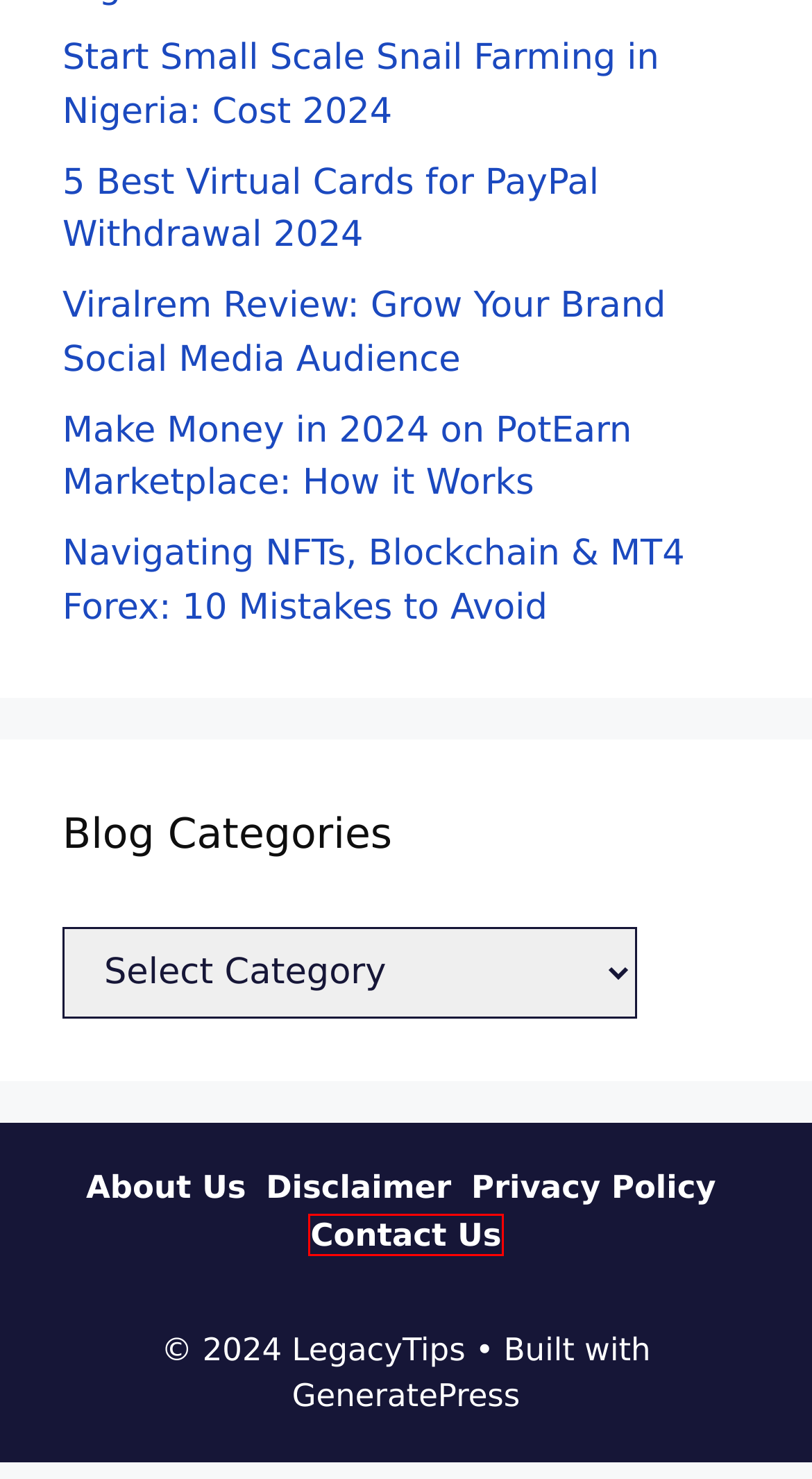Consider the screenshot of a webpage with a red bounding box around an element. Select the webpage description that best corresponds to the new page after clicking the element inside the red bounding box. Here are the candidates:
A. About Us - LegacyTips
B. Contact Us - LegacyTips
C. Disclaimer - LegacyTips
D. Make Money in 2024 on PotEarn Marketplace: How it Works
E. Start Small Scale Snail Farming in Nigeria: Cost 2024
F. Our Privacy Policy - LegacyTips
G. Navigating NFTs, Blockchain & MT4 Forex: 10 Mistakes to Avoid
H. 5 Best Virtual Cards for PayPal Withdrawal 2024

B